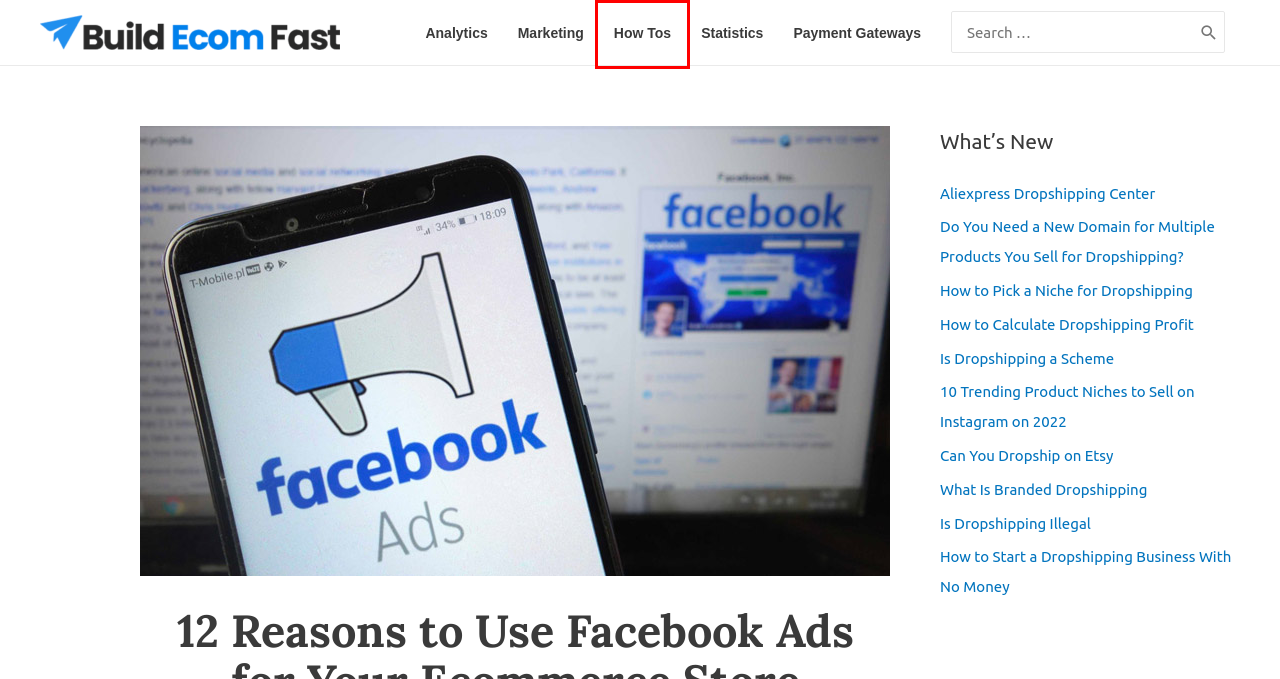A screenshot of a webpage is given, marked with a red bounding box around a UI element. Please select the most appropriate webpage description that fits the new page after clicking the highlighted element. Here are the candidates:
A. Can You Dropship on Etsy - Build Ecommerce Fast
B. Ecommerce How Tos Archives - Build Ecommerce Fast
C. Build Ecommerce Fast - Dropshipping & Ecommerce Guide
D. Ecommerce Marketing Archives - Build Ecommerce Fast
E. Is Dropshipping Illegal - Build Ecommerce Fast
F. How to Pick a Niche for Dropshipping - Build Ecommerce Fast
G. What Is Branded Dropshipping - Build Ecommerce Fast
H. 10 Trending Product Niches to Sell on Instagram on 2022 - Build Ecommerce Fast

B